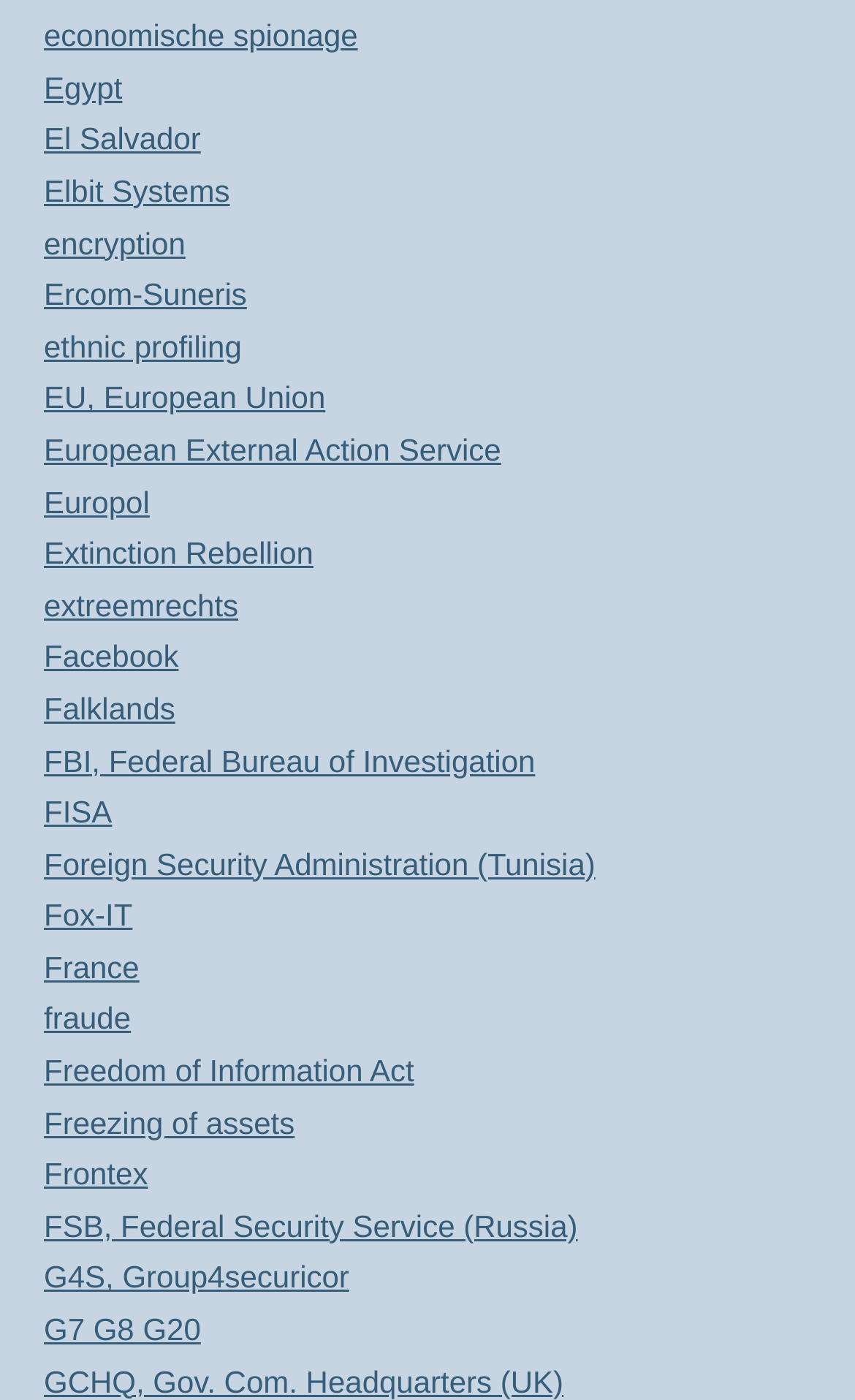Please reply with a single word or brief phrase to the question: 
How many links start with the letter 'E'?

7